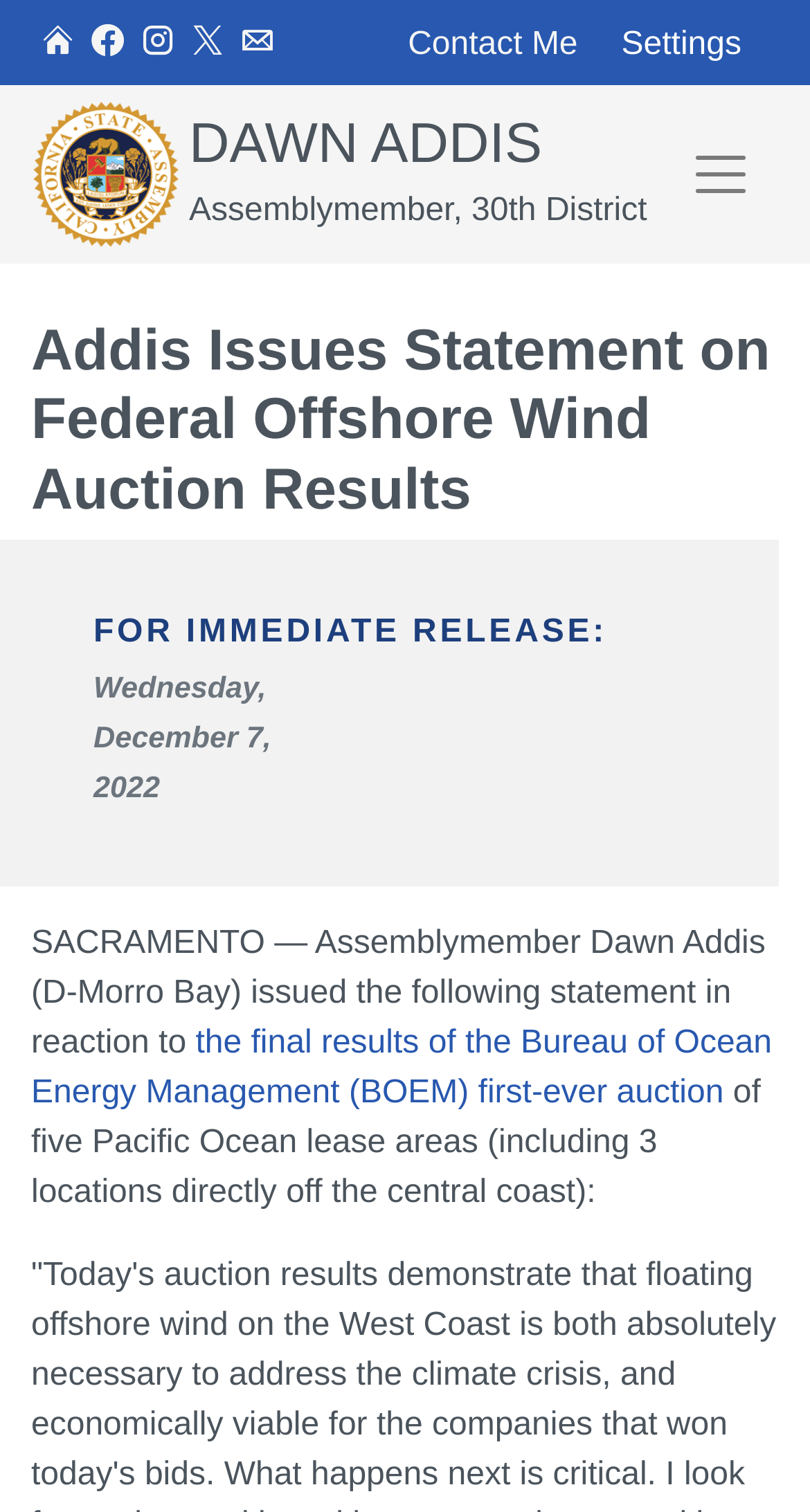Please provide a short answer using a single word or phrase for the question:
What organization is mentioned in the statement?

Bureau of Ocean Energy Management (BOEM)